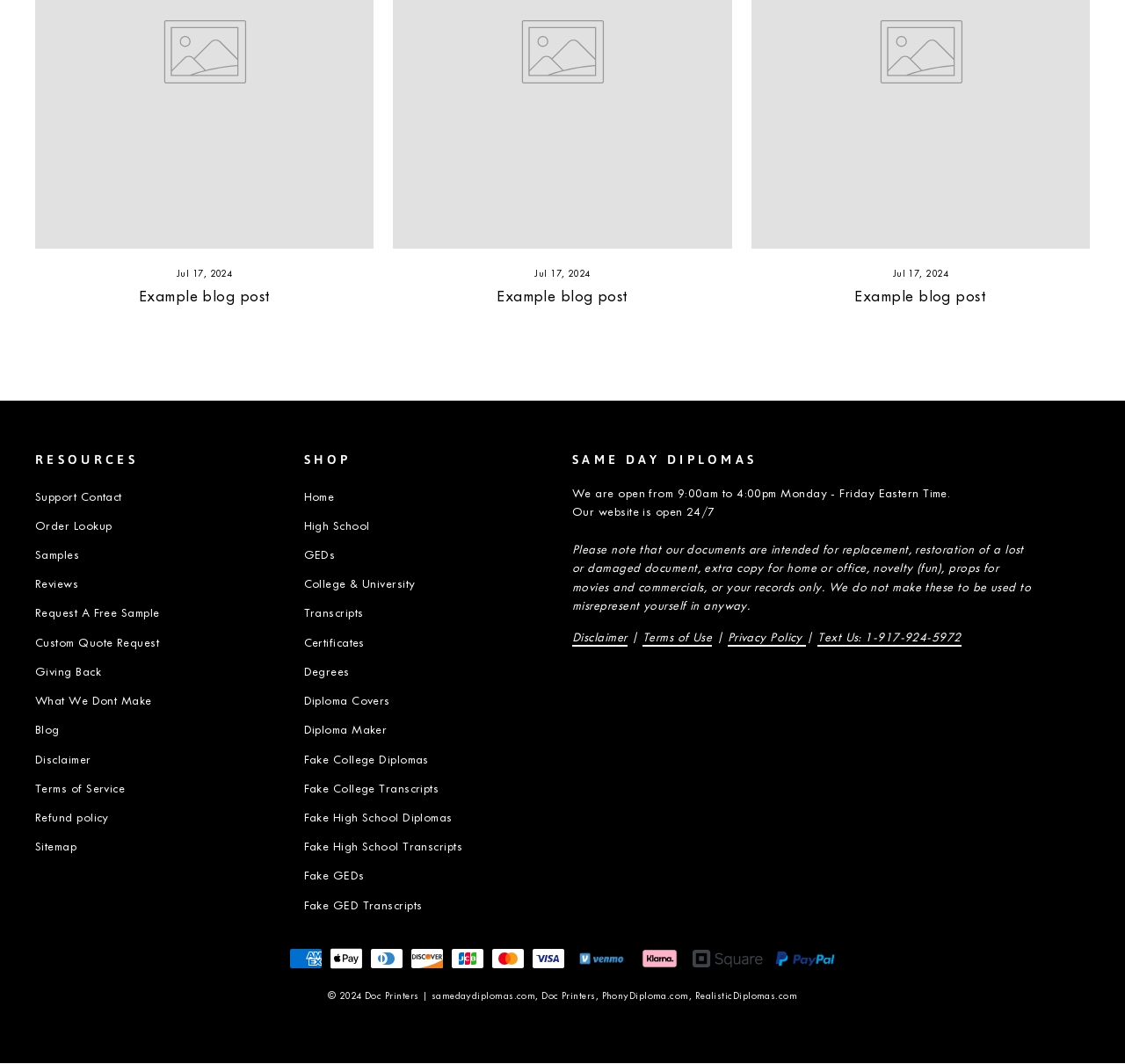Pinpoint the bounding box coordinates of the element to be clicked to execute the instruction: "Click on 'Request A Free Sample'".

[0.031, 0.565, 0.142, 0.589]